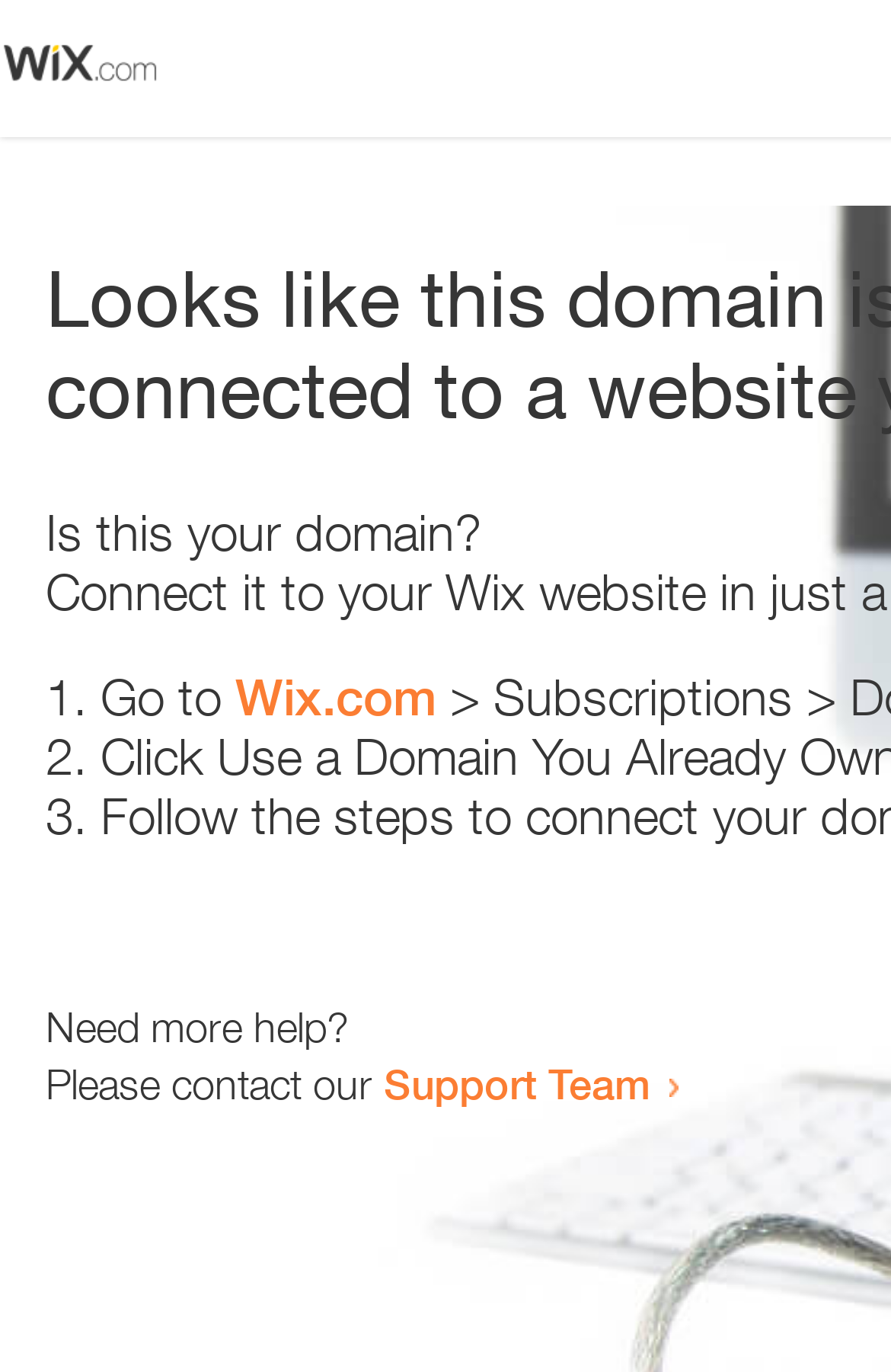Identify and extract the heading text of the webpage.

Looks like this domain isn't
connected to a website yet